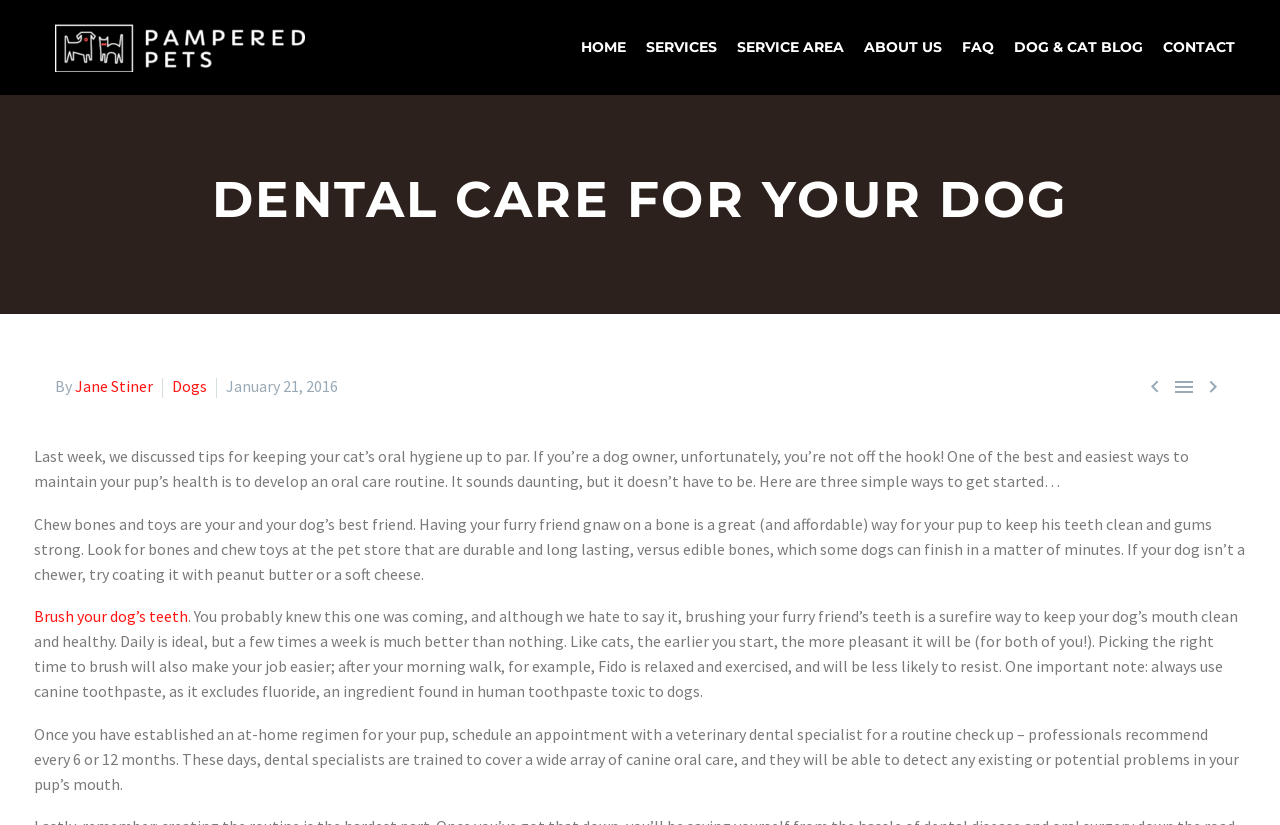Identify the bounding box coordinates for the region to click in order to carry out this instruction: "Click CONTACT". Provide the coordinates using four float numbers between 0 and 1, formatted as [left, top, right, bottom].

[0.901, 0.0, 0.973, 0.115]